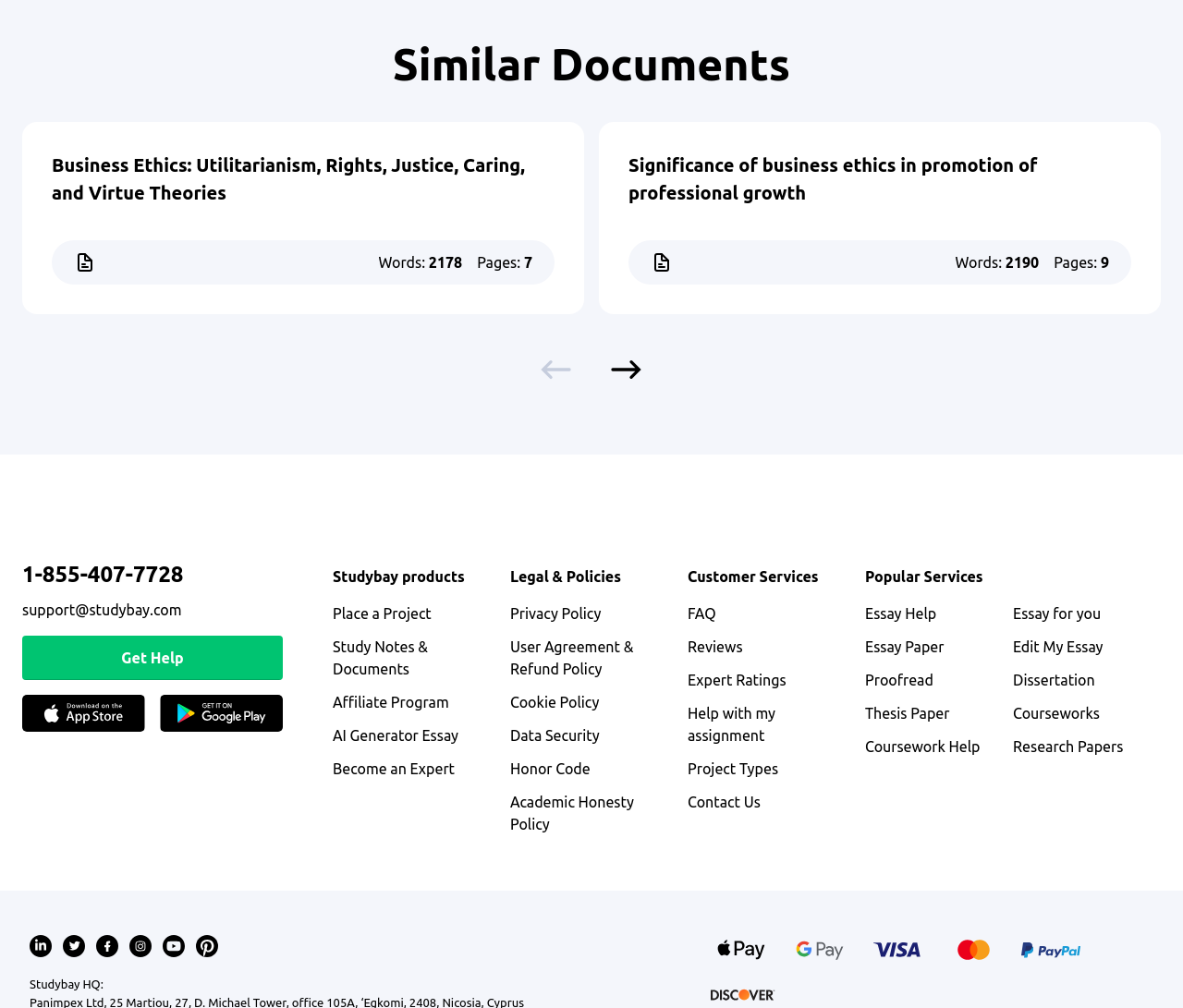Can you show the bounding box coordinates of the region to click on to complete the task described in the instruction: "View 'Business Ethics: Utilitarianism, Rights, Justice, Caring, and Virtue Theories'"?

[0.044, 0.153, 0.444, 0.202]